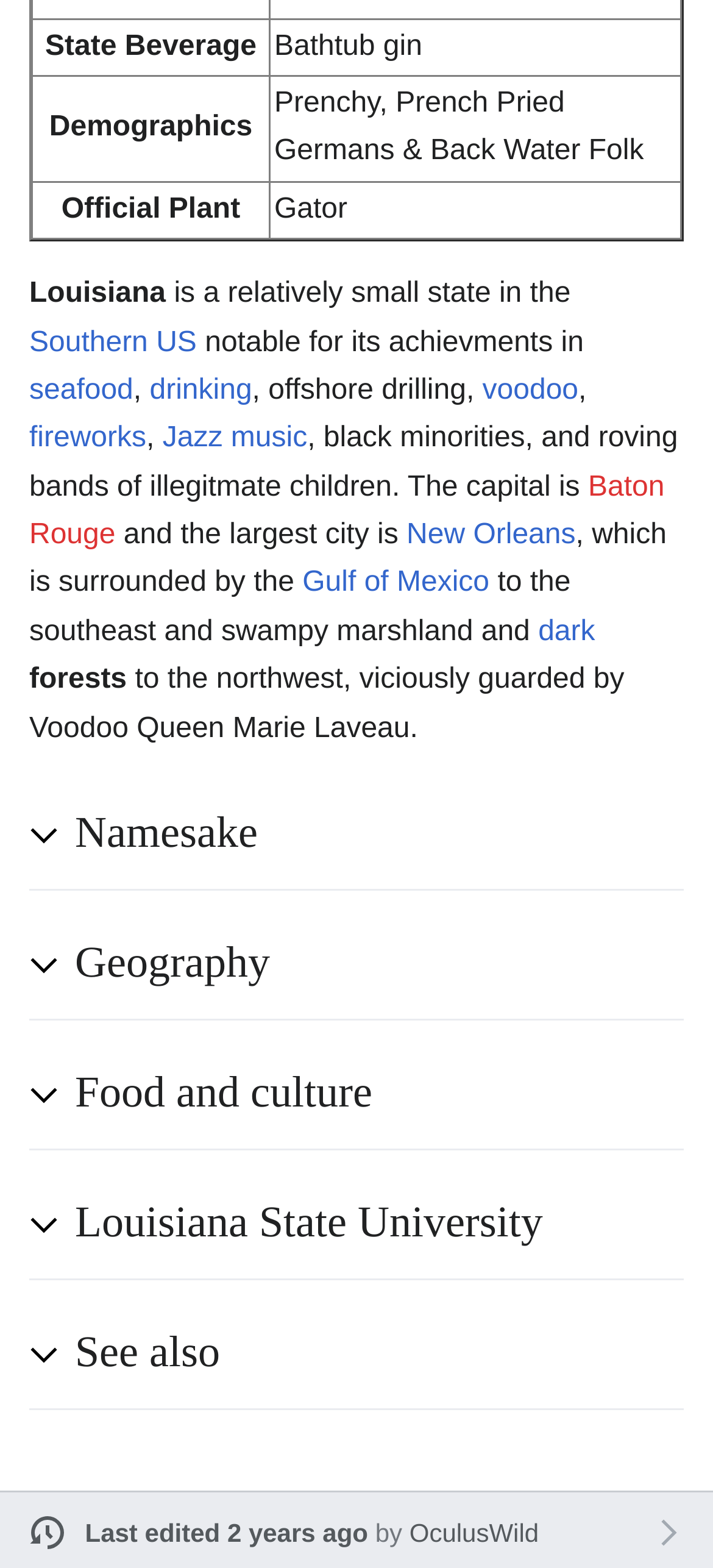Please specify the bounding box coordinates of the clickable region to carry out the following instruction: "Click the 'Geography' button". The coordinates should be four float numbers between 0 and 1, in the format [left, top, right, bottom].

[0.105, 0.596, 0.877, 0.636]